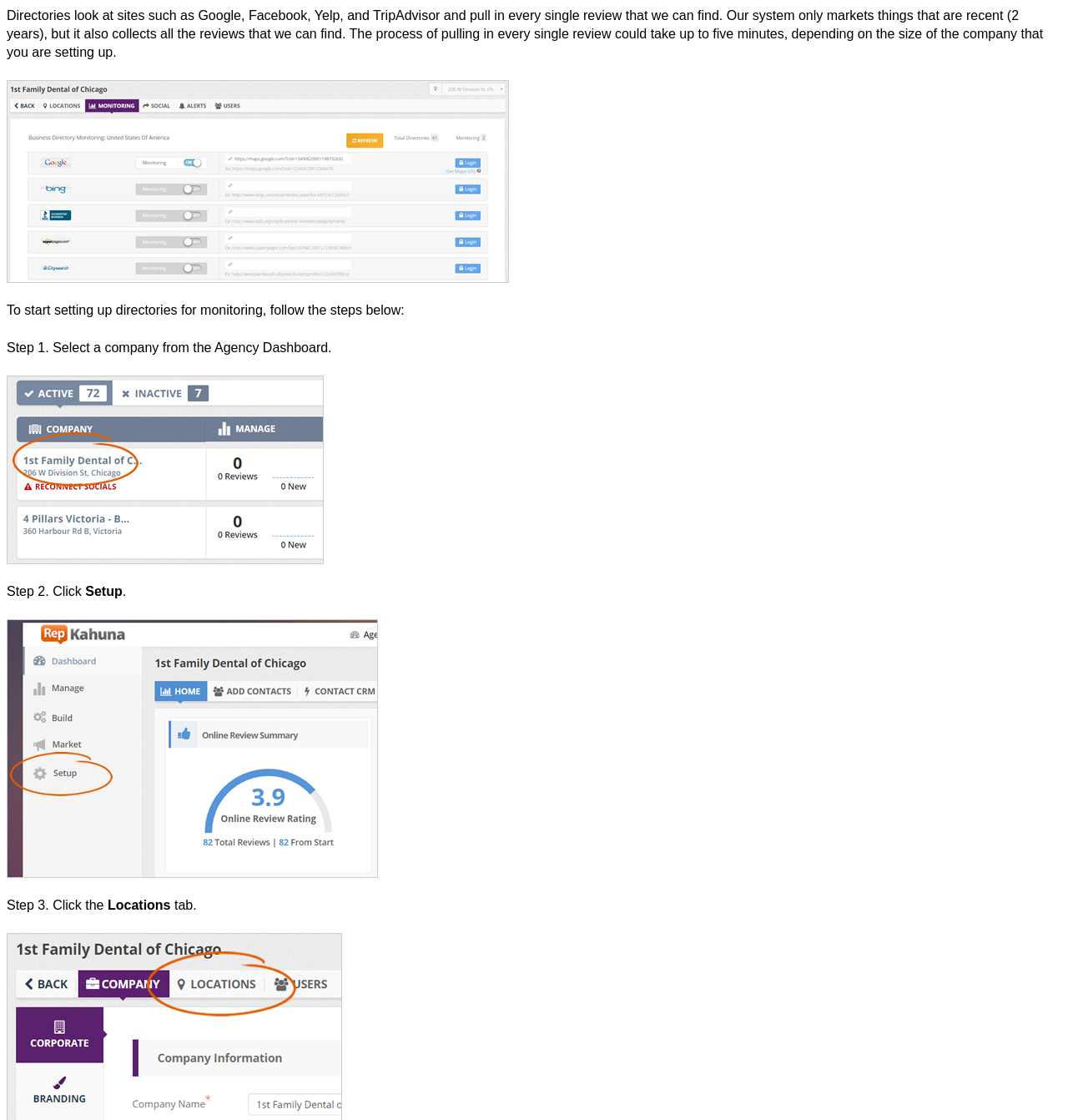What is the purpose of the system?
Provide a detailed answer to the question using information from the image.

Based on the text, the system collects reviews from various directories like Google, Facebook, Yelp, and TripAdvisor, and only markets recent reviews (within 2 years). This suggests that the purpose of the system is to collect and utilize reviews for some purpose, likely for business or marketing use.